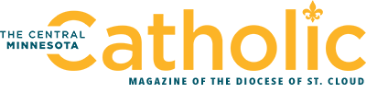What is the focus of the magazine?
Answer the question with as much detail as you can, using the image as a reference.

The magazine's branding, including the logo and font styles, encapsulates its mission to inform and connect the Catholic community in Central Minnesota, focusing on regional Catholic news and events.